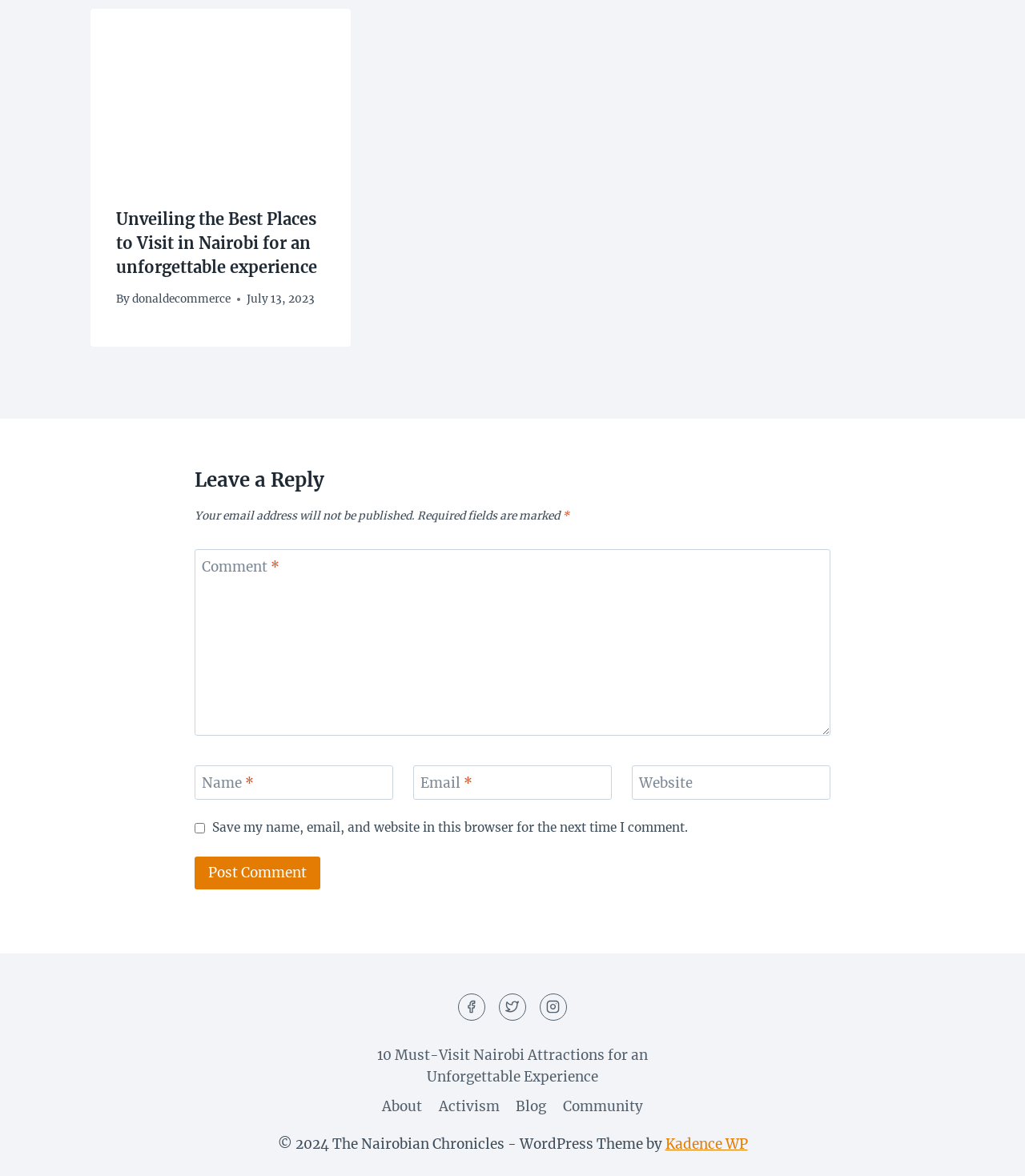Provide the bounding box coordinates of the area you need to click to execute the following instruction: "Post your comment".

[0.19, 0.728, 0.312, 0.756]